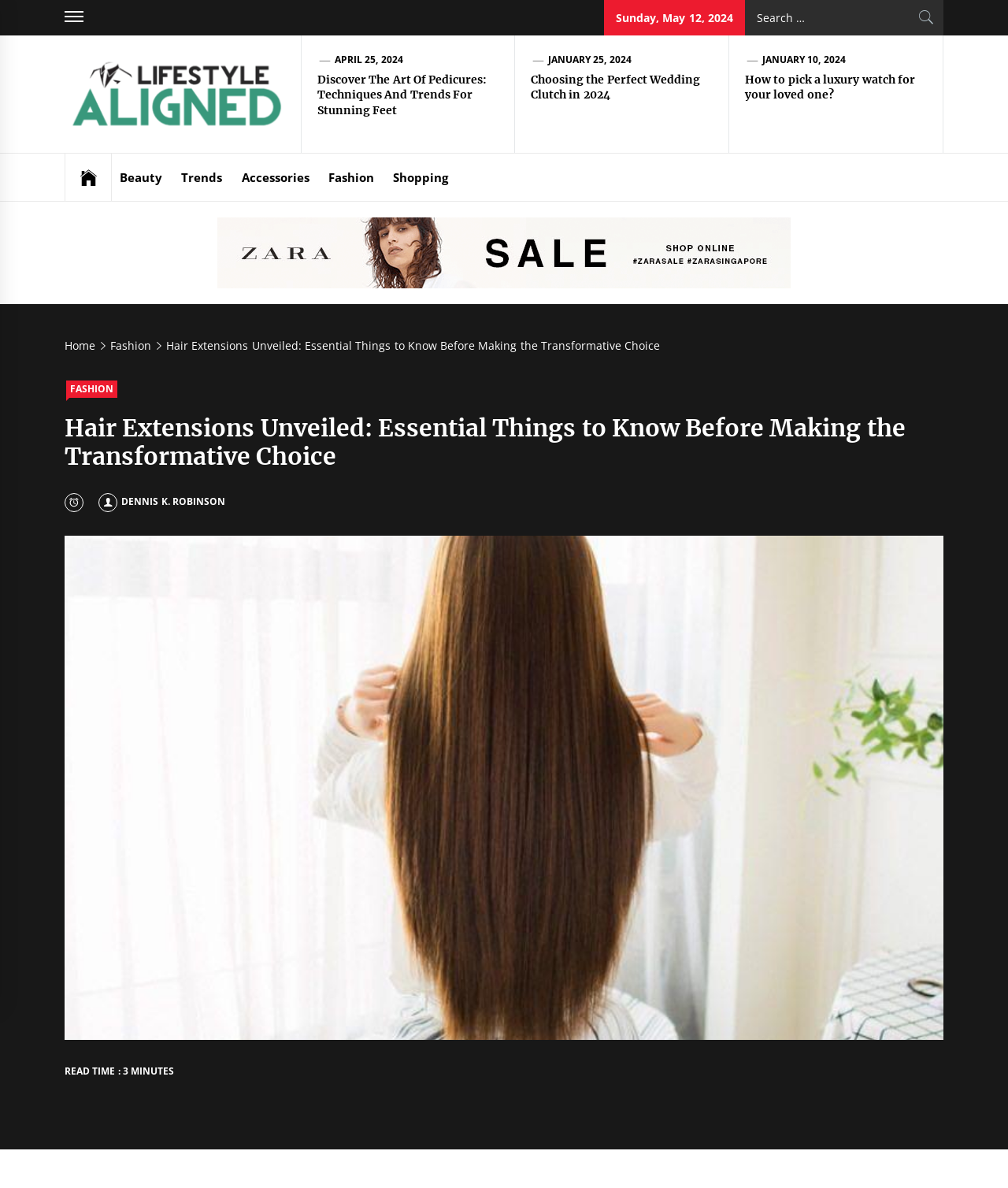How many minutes does it take to read the article?
Please answer the question with a detailed response using the information from the screenshot.

I found the read time of the article by looking at the bottom of the webpage, where it says 'READ TIME : 3 MINUTES'.